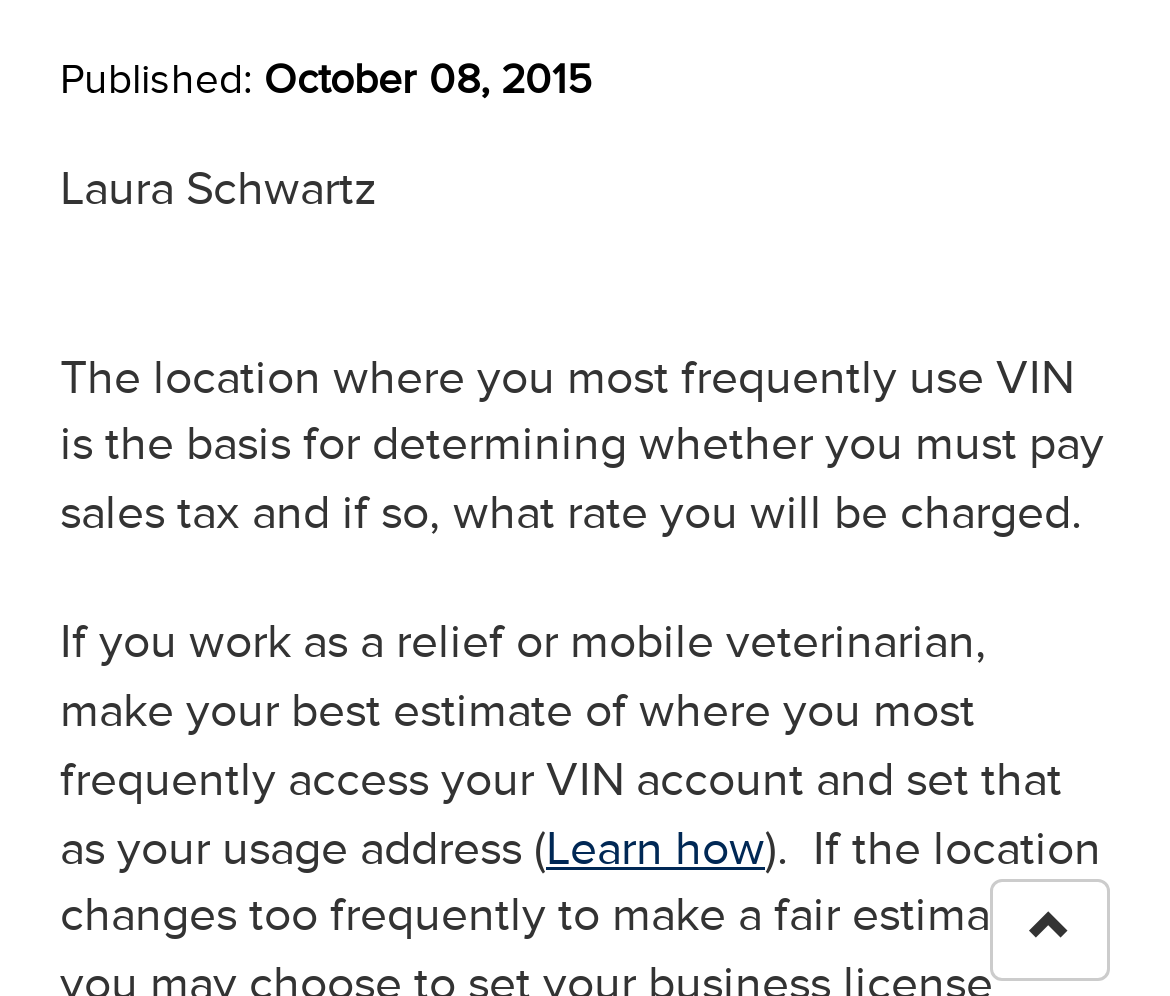Locate the bounding box coordinates of the UI element described by: "SCHEDULE YOUR FREE ESTIMATE". Provide the coordinates as four float numbers between 0 and 1, formatted as [left, top, right, bottom].

None